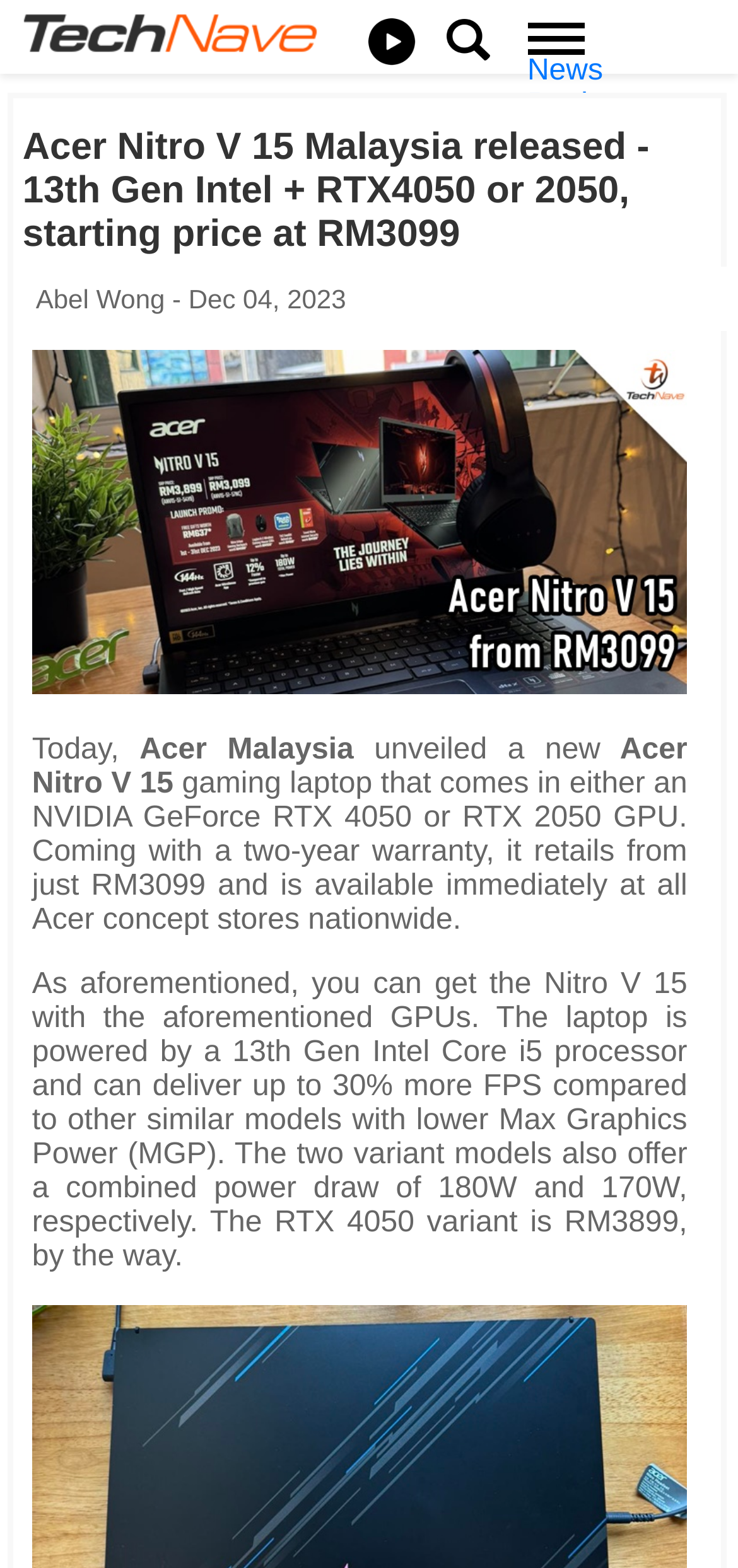Please give a short response to the question using one word or a phrase:
What is the maximum power draw of the RTX 4050 variant of the Acer Nitro V 15 laptop?

180W